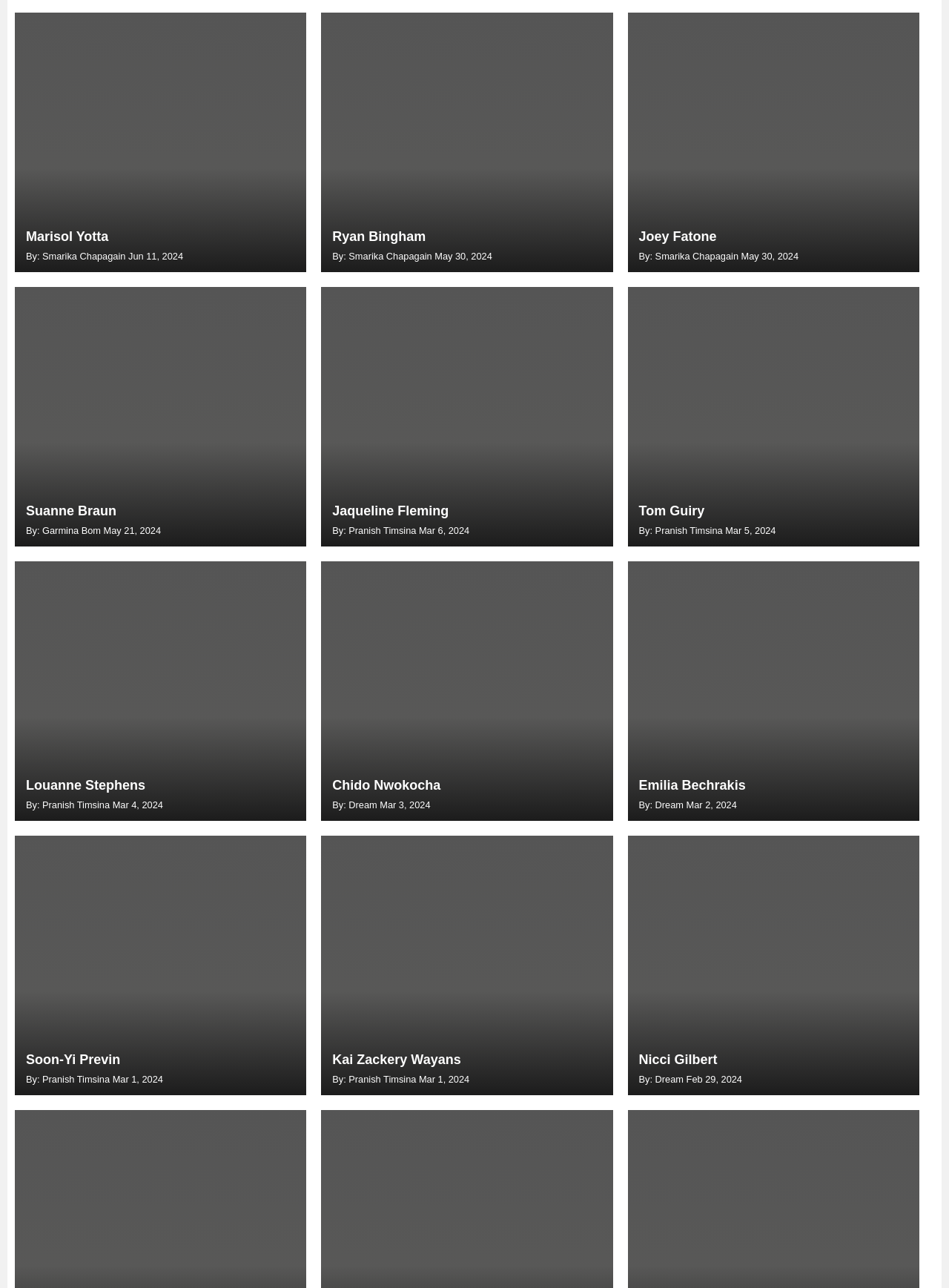Please provide a one-word or phrase answer to the question: 
What is the most recent date of celebrity information?

Jun 11, 2024